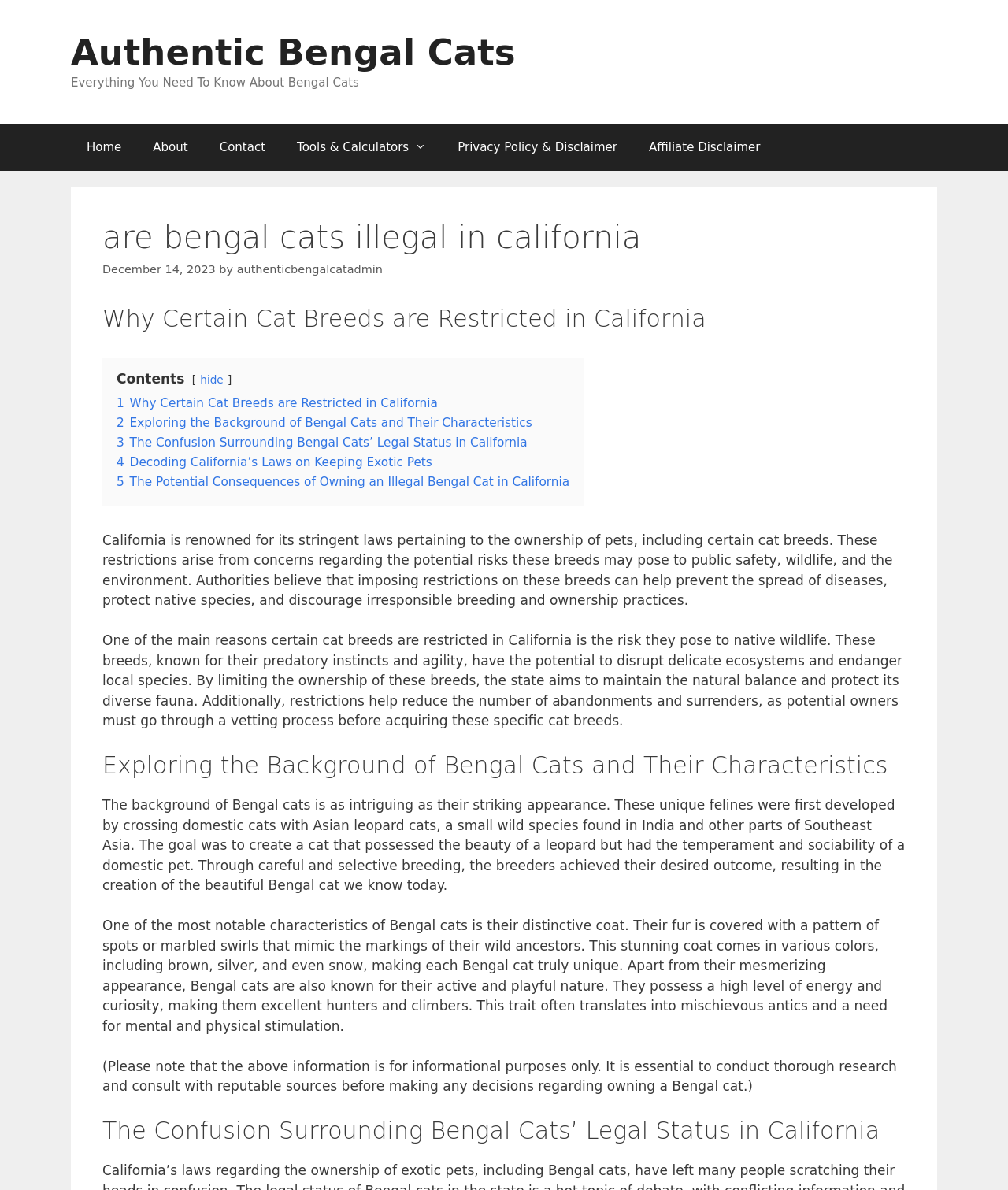What is unique about Bengal cats' coat?
Respond with a short answer, either a single word or a phrase, based on the image.

Distinctive pattern of spots or marbled swirls